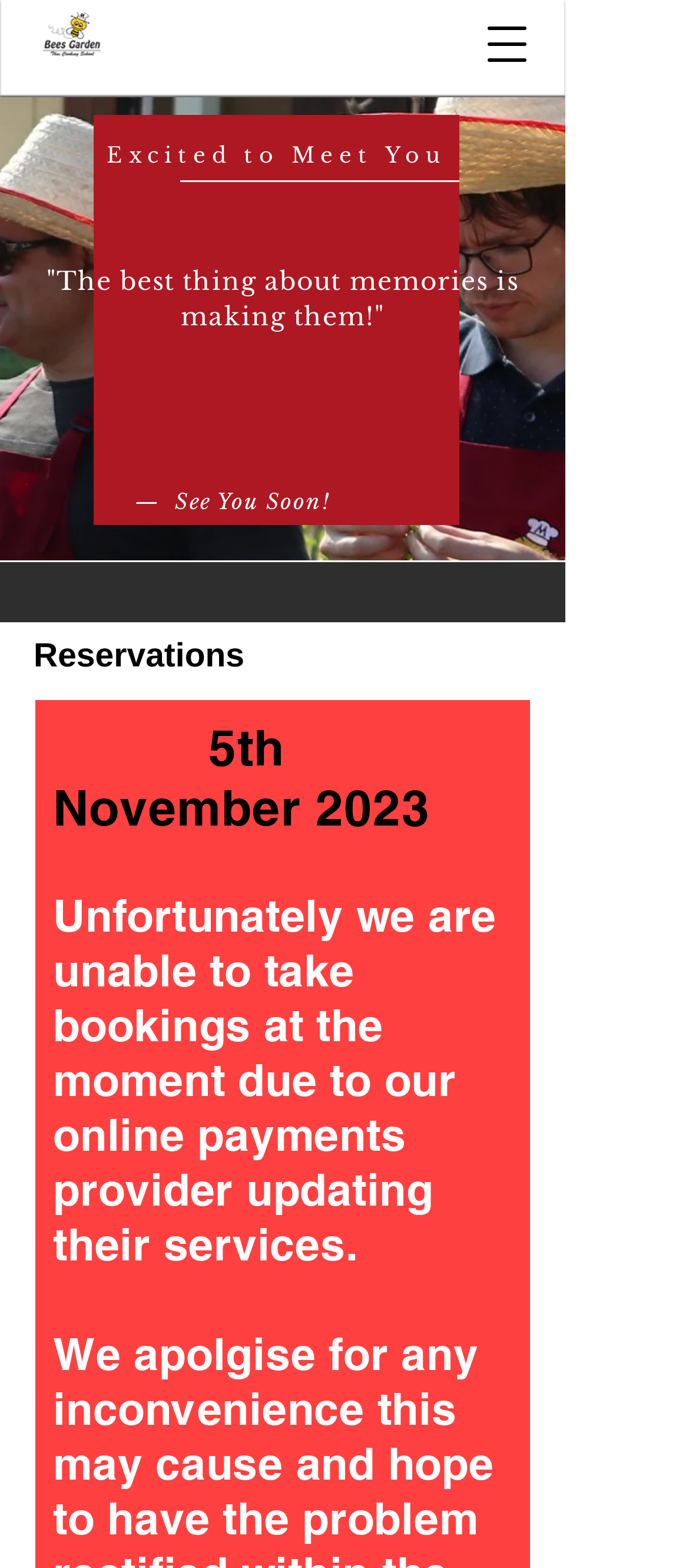Respond with a single word or phrase:
What is the tone of the page?

Friendly